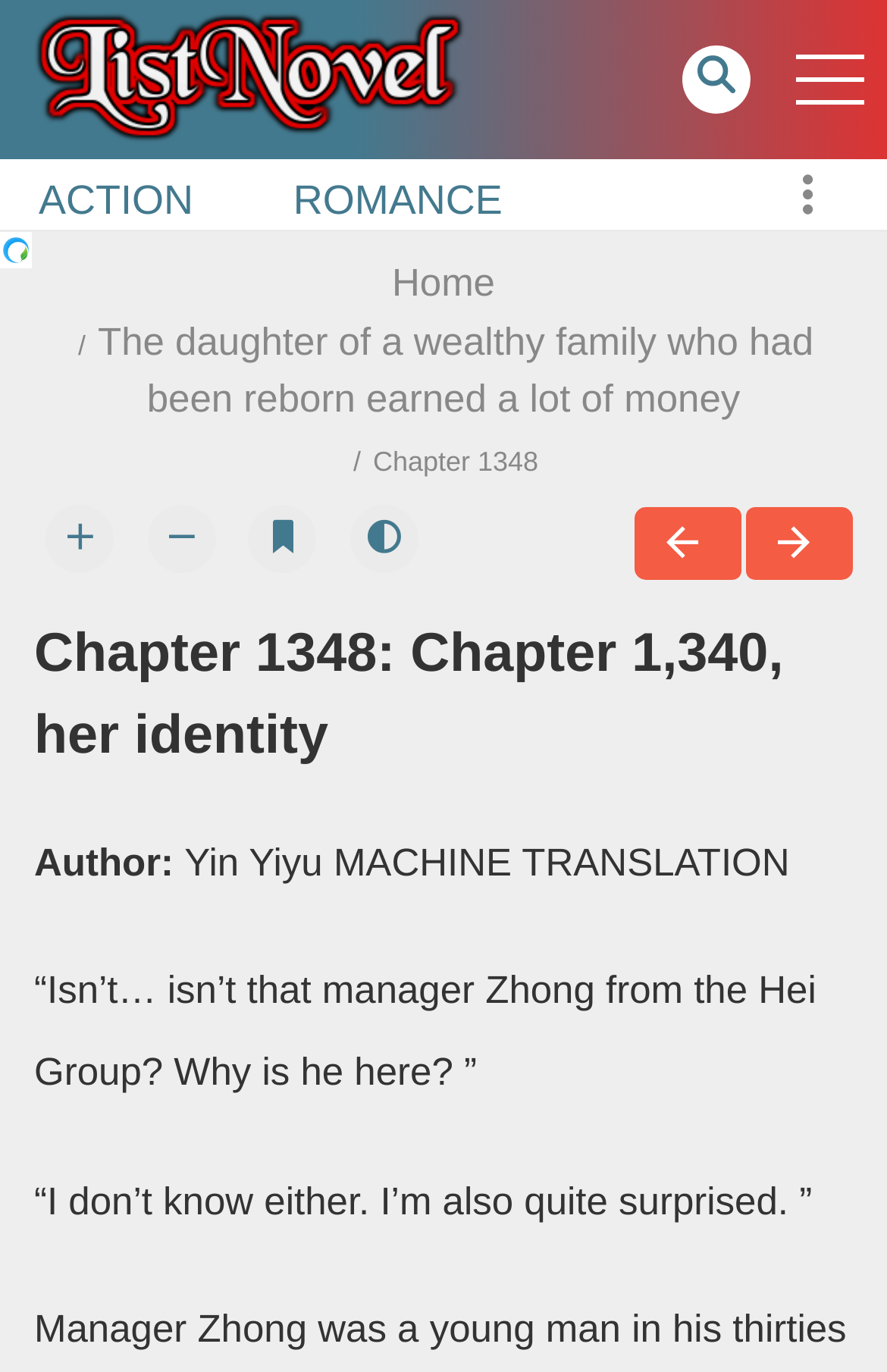Find the bounding box coordinates for the HTML element specified by: "微信扫一扫：分享微信里点“发现”，扫一下二维码便可将本文分享至朋友圈。".

None